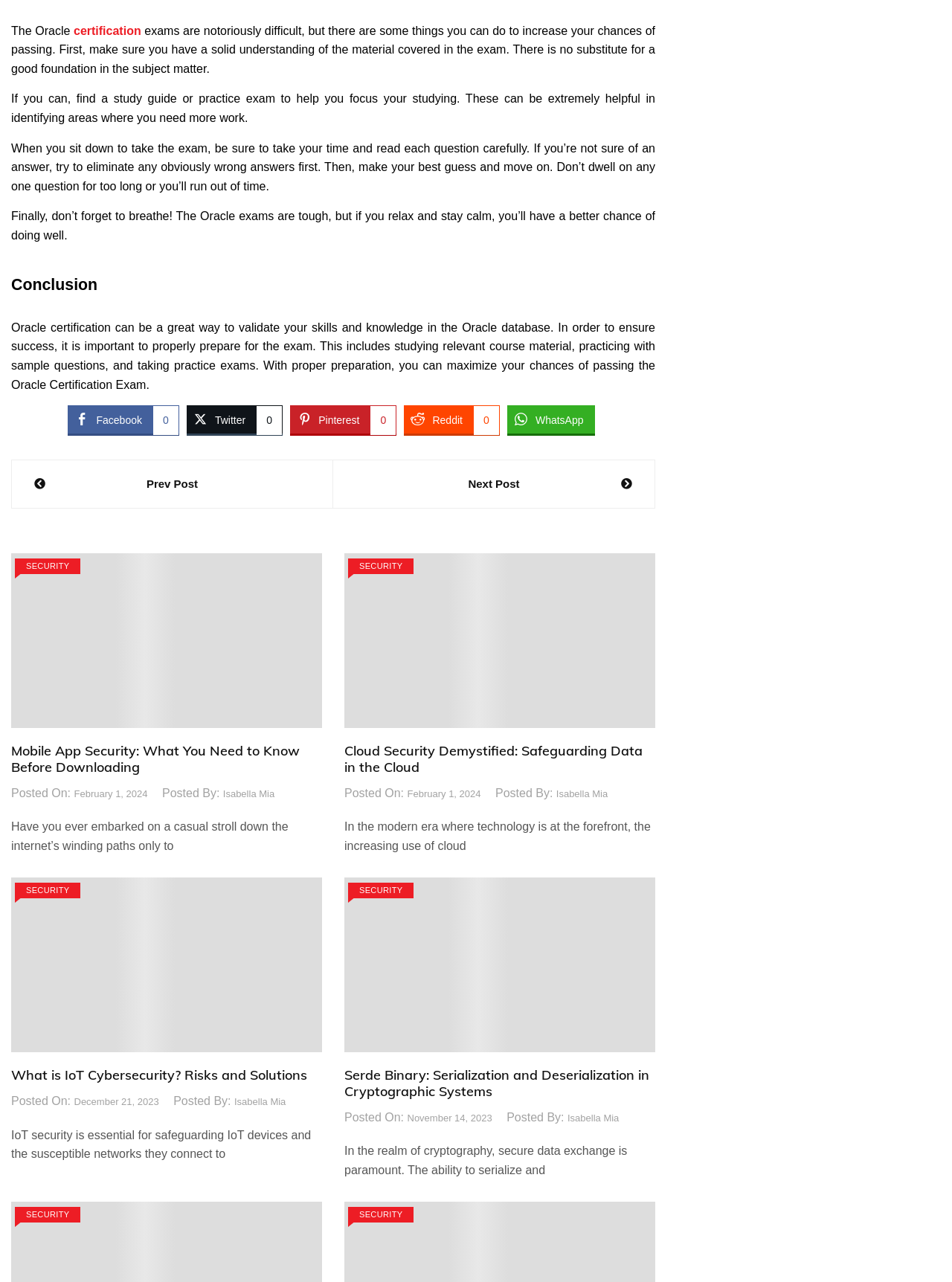Identify the bounding box coordinates of the area you need to click to perform the following instruction: "Click the Facebook Share button".

[0.071, 0.316, 0.188, 0.338]